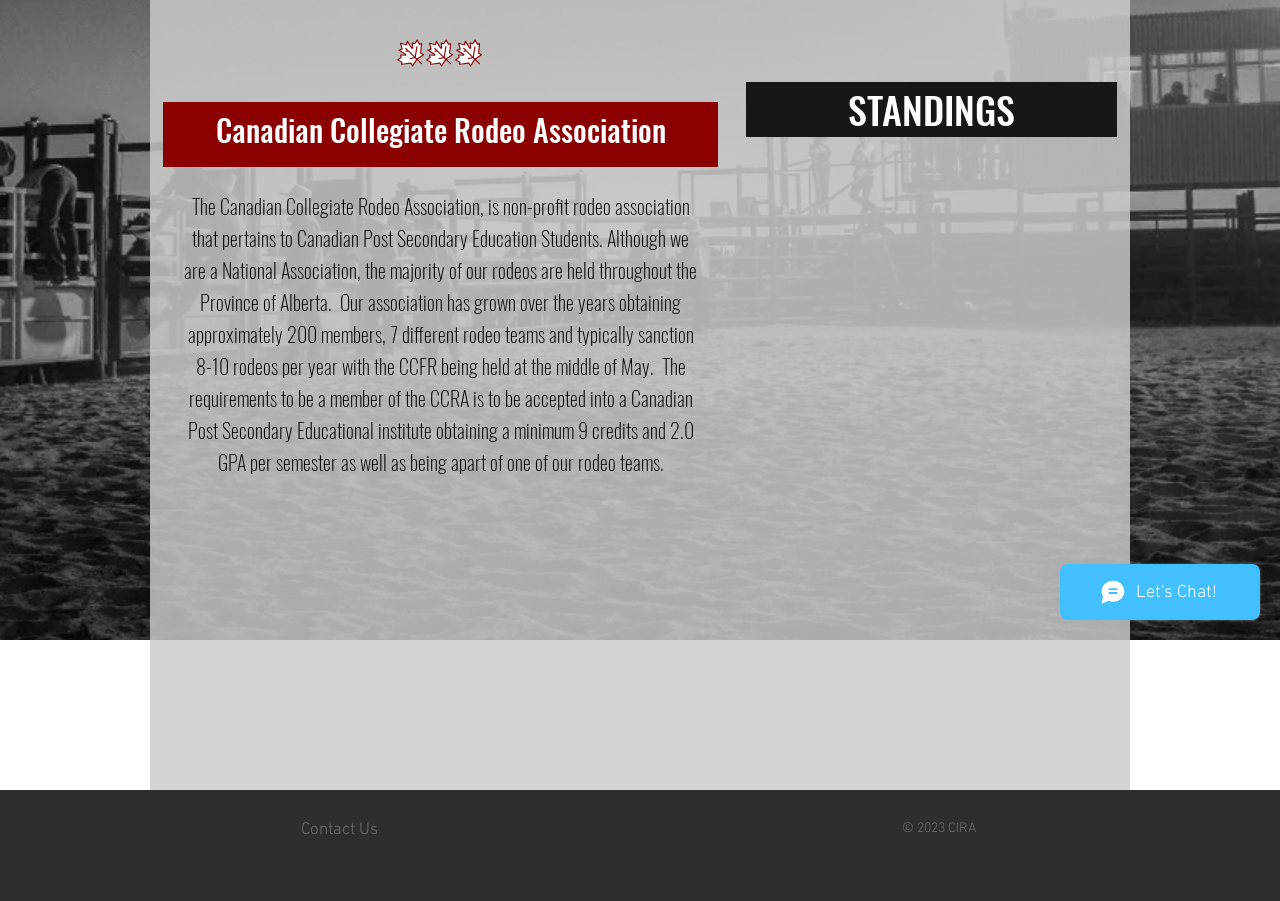Based on the description "Managing Director Sven Gang", find the bounding box of the specified UI element.

None